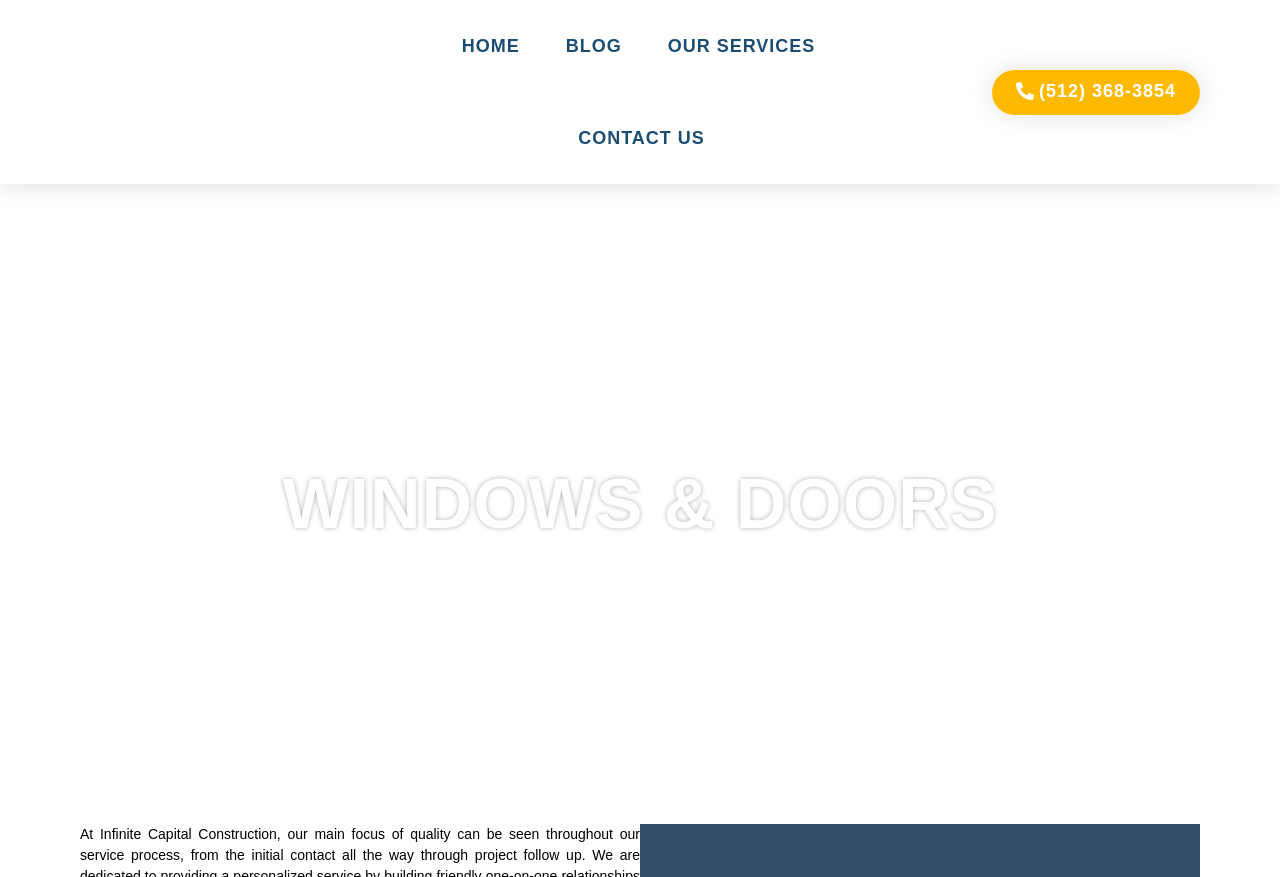Refer to the image and provide a thorough answer to this question:
What can you do by filling the form below?

According to the webpage, by filling the form below, you can get a free estimate, as stated in the sentence 'Fill the form below and we’ll send you a free estimate as soon as we can.'.